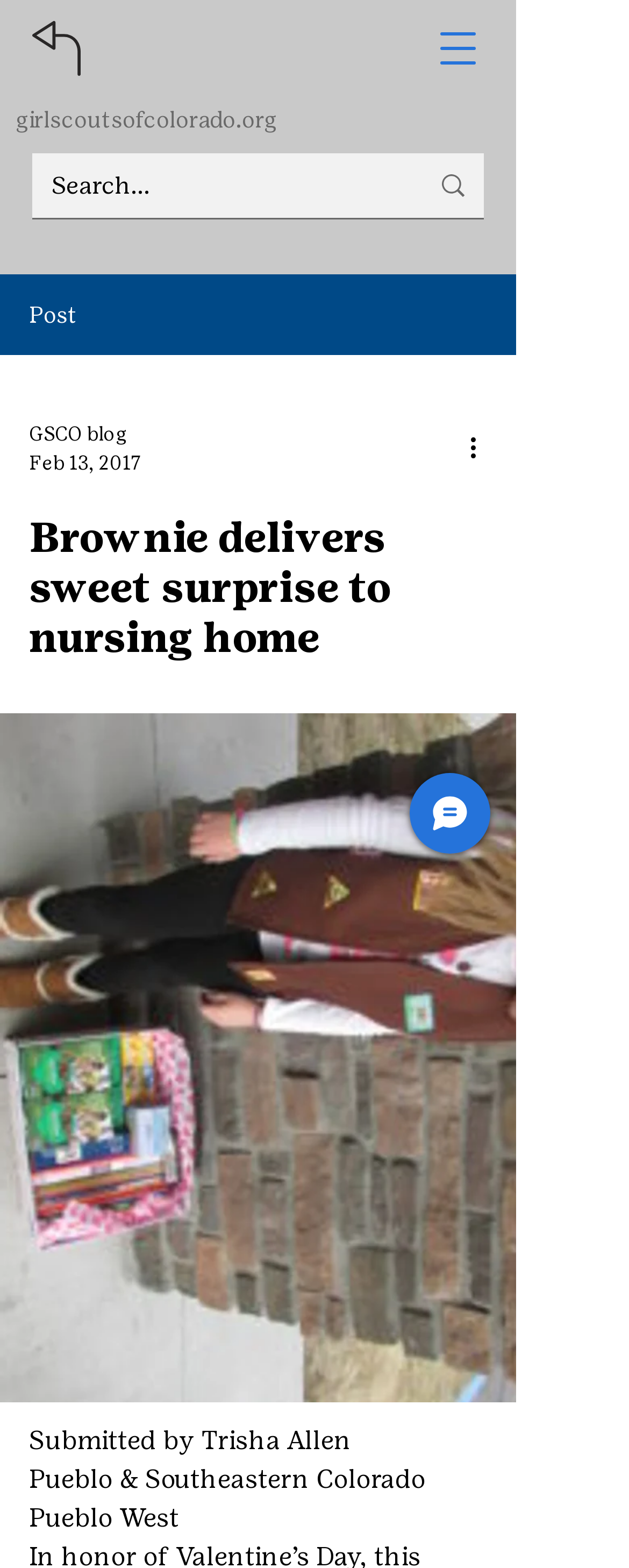What is the type of Girl Scout cookie mentioned in the post?
Based on the image, provide your answer in one word or phrase.

Thin Mint